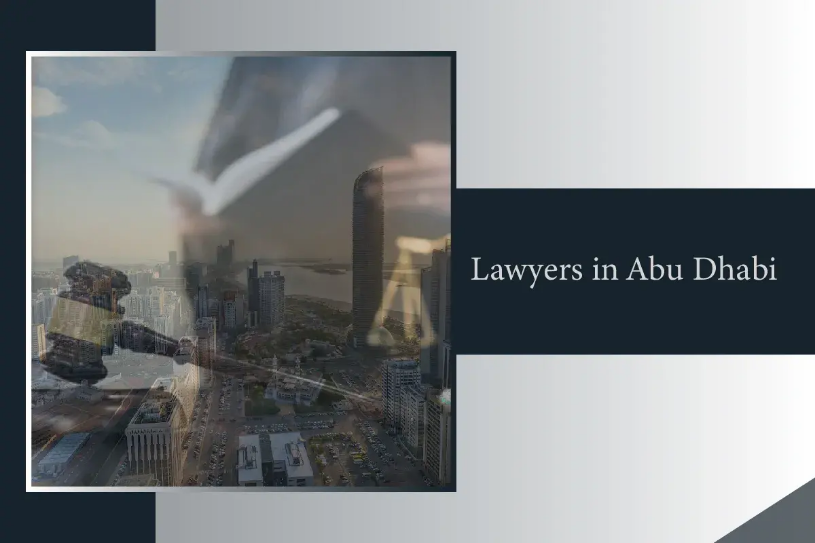Describe all the elements and aspects of the image comprehensively.

This image showcases a stunning view of Abu Dhabi’s skyline, combining elements of modern architecture with a dynamic legal theme. In the foreground, there is a subtle depiction of a gavel and legal book, symbolizing the essential role of law and legal professionals in the city. The sleek skyscrapers and serene water in the background reflect the vibrant atmosphere of Abu Dhabi, while the prominent text “Lawyers in Abu Dhabi” emphasizes the focus on legal services within this bustling capital. This visual promotes the idea of finding skilled legal representation in a city renowned for its rapid development and diverse legal needs.